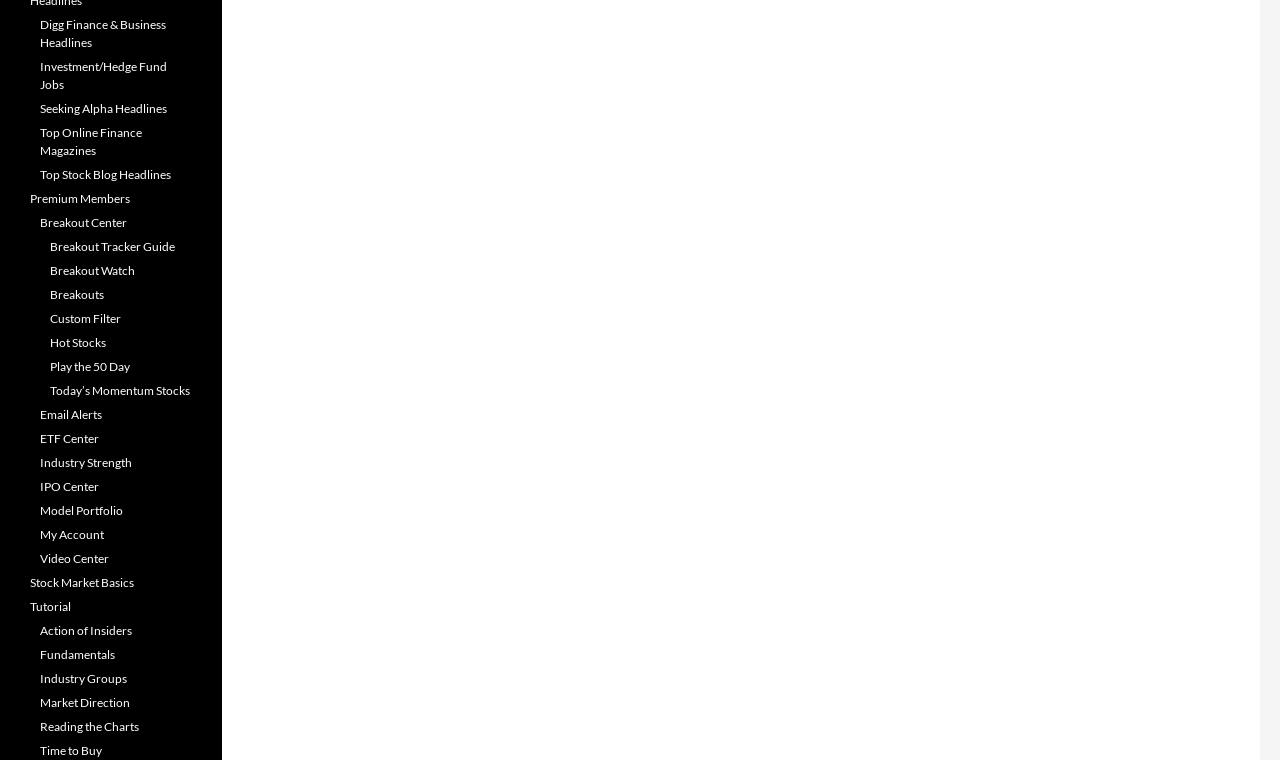What is the location of the 'Top Online Finance Magazines' link?
Refer to the image and give a detailed answer to the query.

According to the bounding box coordinates, the 'Top Online Finance Magazines' link has a y1 value of 0.164, which is relatively small compared to other links. This indicates that the link is located near the top of the webpage. Additionally, the x1 value of 0.031 suggests that the link is located near the left edge of the webpage. Therefore, the 'Top Online Finance Magazines' link is located in the top-left region of the webpage.